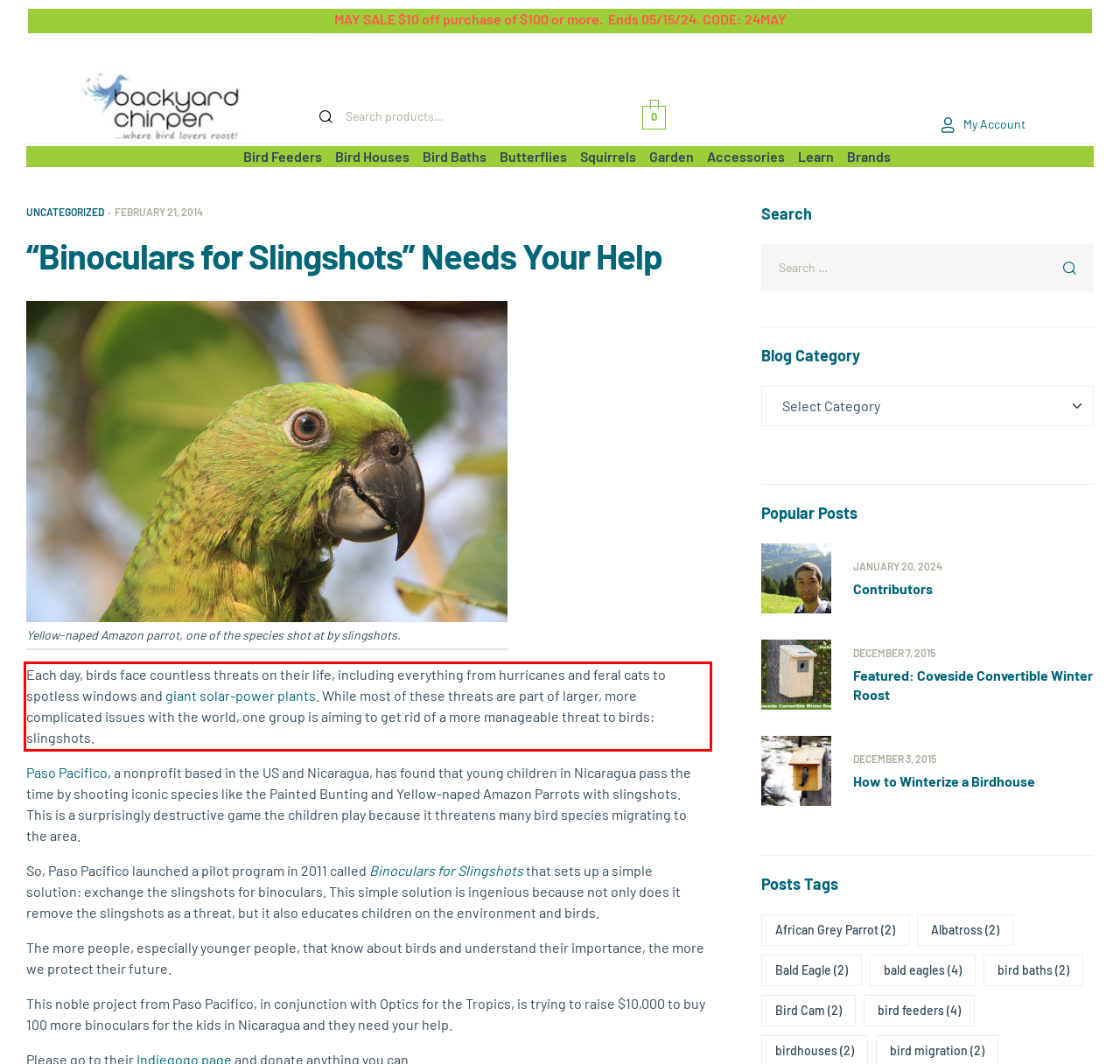Look at the provided screenshot of the webpage and perform OCR on the text within the red bounding box.

Each day, birds face countless threats on their life, including everything from hurricanes and feral cats to spotless windows and giant solar-power plants. While most of these threats are part of larger, more complicated issues with the world, one group is aiming to get rid of a more manageable threat to birds: slingshots.